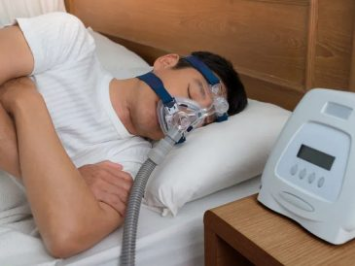What is the position of the man in the image?
Answer the question with a single word or phrase derived from the image.

Lying on his side